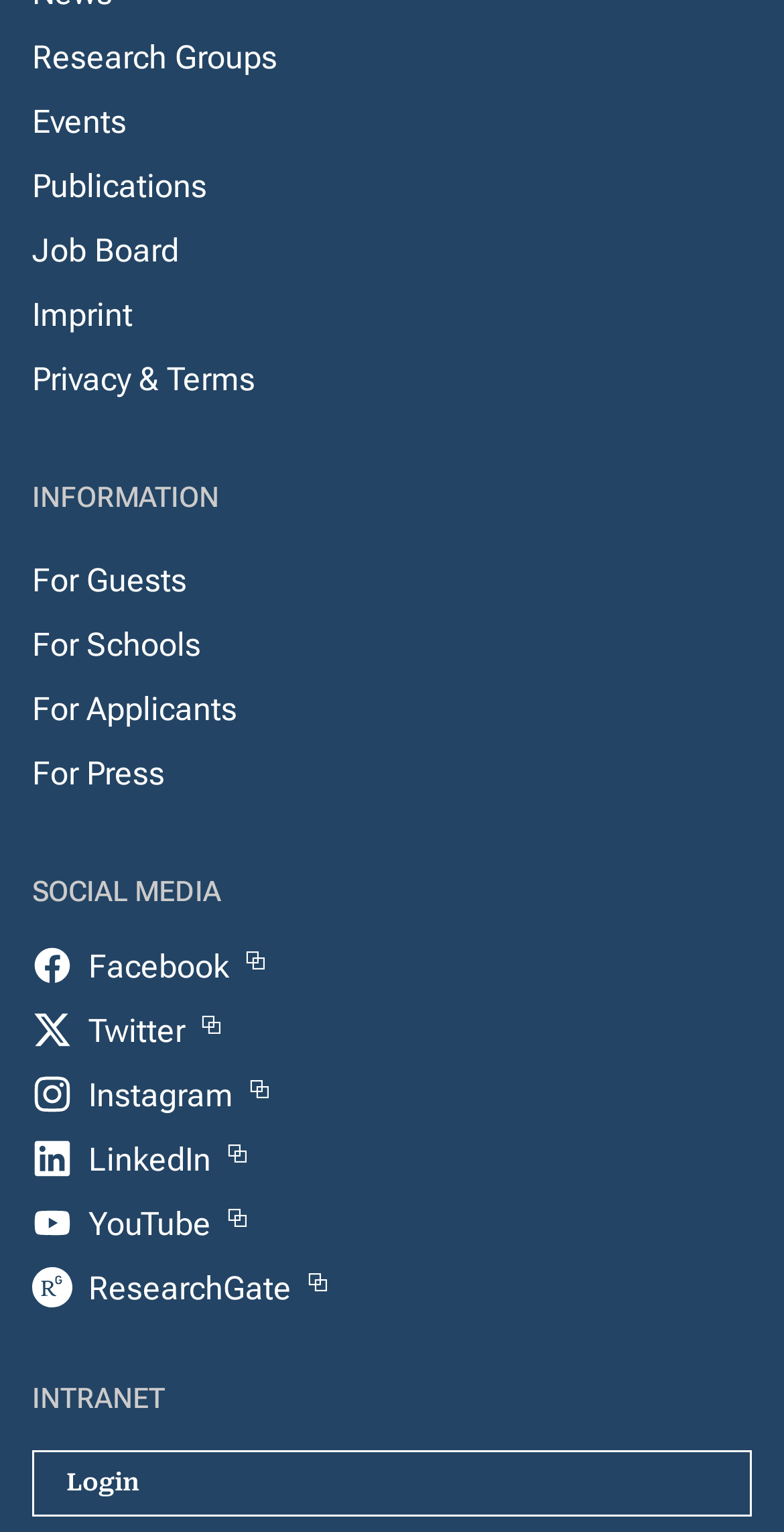What is the last item in the 'SOCIAL MEDIA' section?
Based on the image, give a concise answer in the form of a single word or short phrase.

ResearchGate